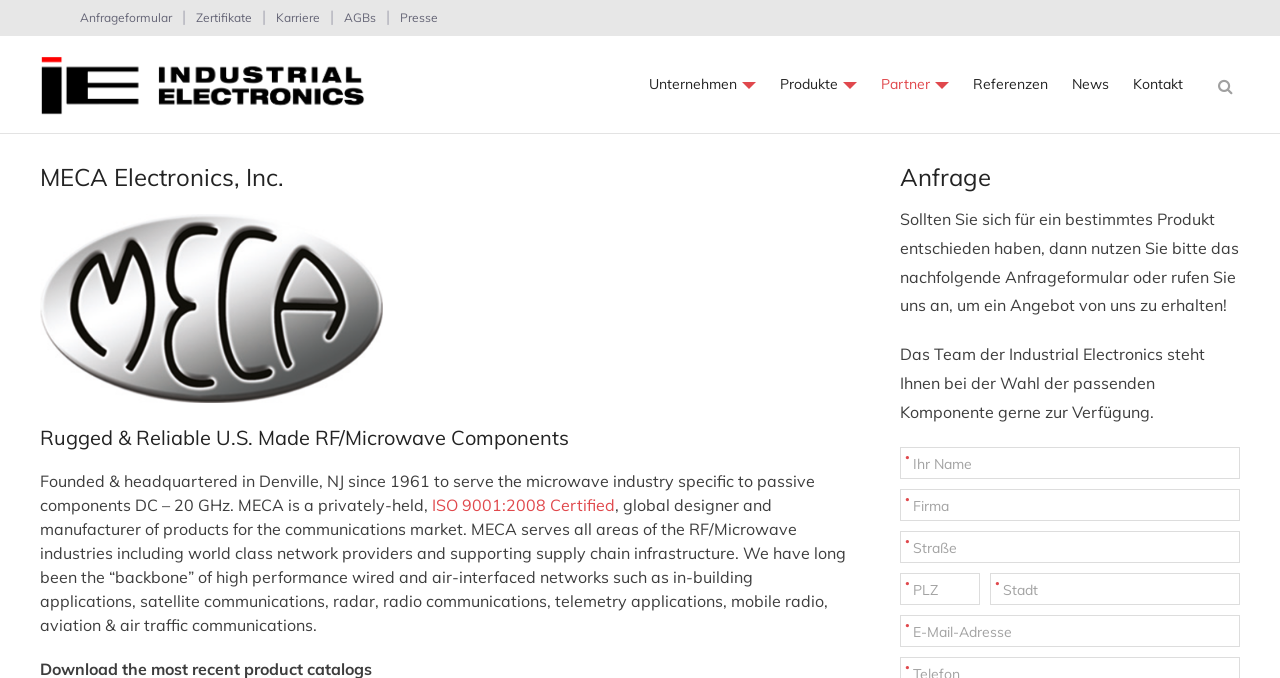Determine the bounding box coordinates for the element that should be clicked to follow this instruction: "Click on the 'Anfrageformular' link". The coordinates should be given as four float numbers between 0 and 1, in the format [left, top, right, bottom].

[0.055, 0.0, 0.142, 0.053]